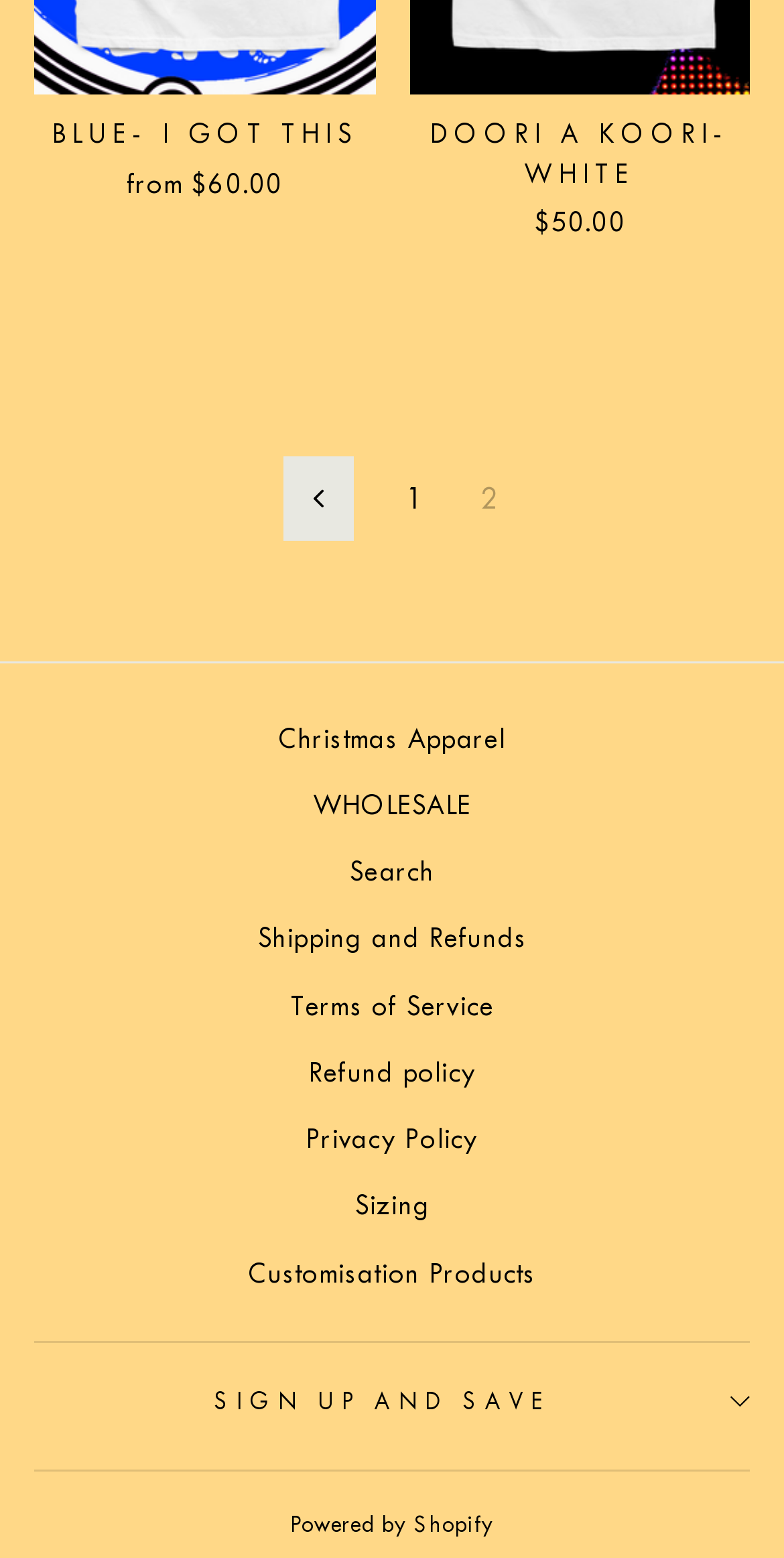What is the platform that powers this website?
Refer to the image and answer the question using a single word or phrase.

Shopify